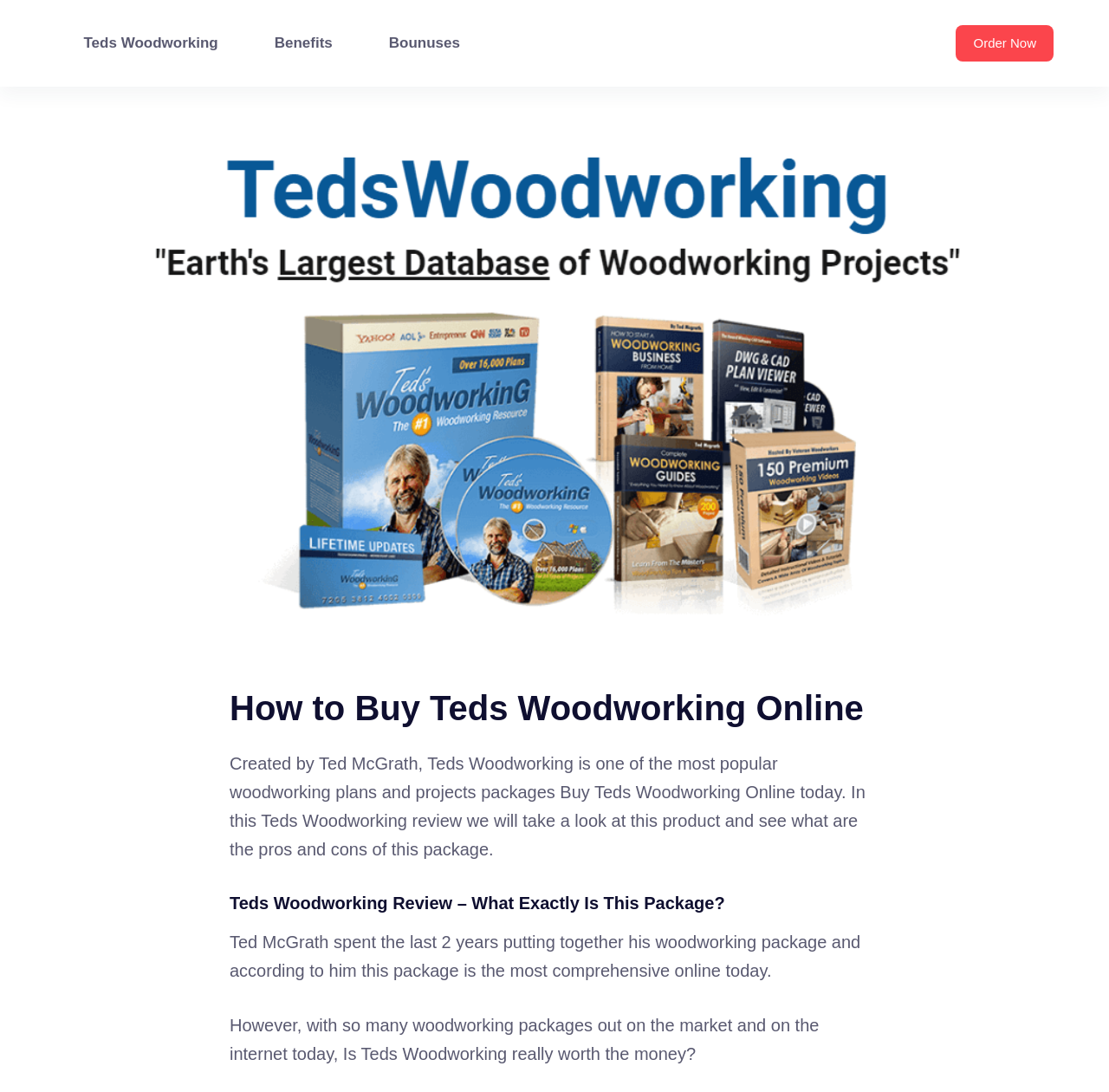Generate a detailed explanation of the webpage's features and information.

The webpage is about Teds Woodworking, a popular woodworking plans and projects package. At the top left corner, there is a "Skip to content" link. Below it, a navigation menu with three links is situated: "Teds Woodworking", "Benefits", and "Bounuses". 

On the right side of the page, near the top, an "Order Now" link is prominent. Below the "Order Now" link, there is a large image of "Teds Woodworking Amazon". 

The main content of the webpage starts with a heading "How to Buy Teds Woodworking Online" followed by a paragraph of text that summarizes the product and its review. This text is situated below the image and above the next heading. 

The next heading is "Teds Woodworking Review – What Exactly Is This Package?" followed by two paragraphs of text that describe the product and its creator, Ted McGrath. These paragraphs are situated below the previous heading and text.